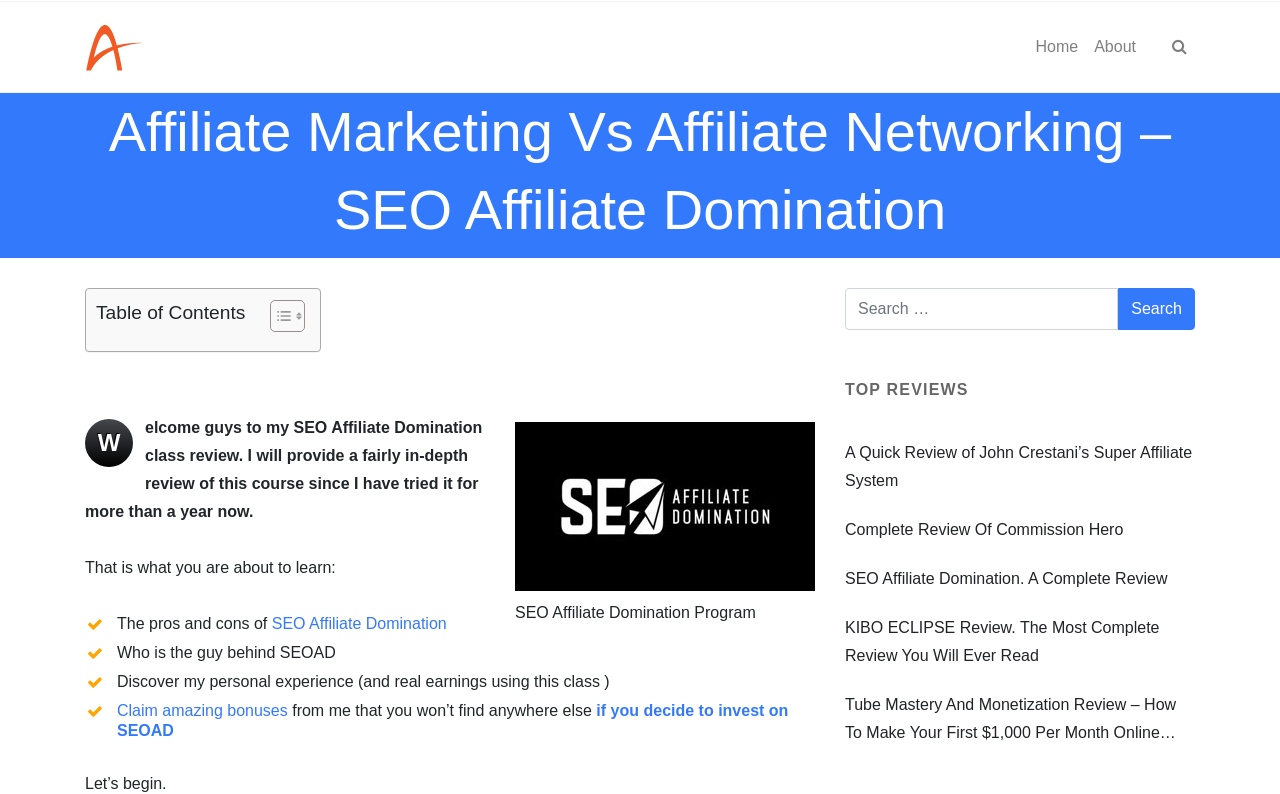What is the name of the program reviewed in the webpage?
Respond to the question with a single word or phrase according to the image.

SEO Affiliate Domination